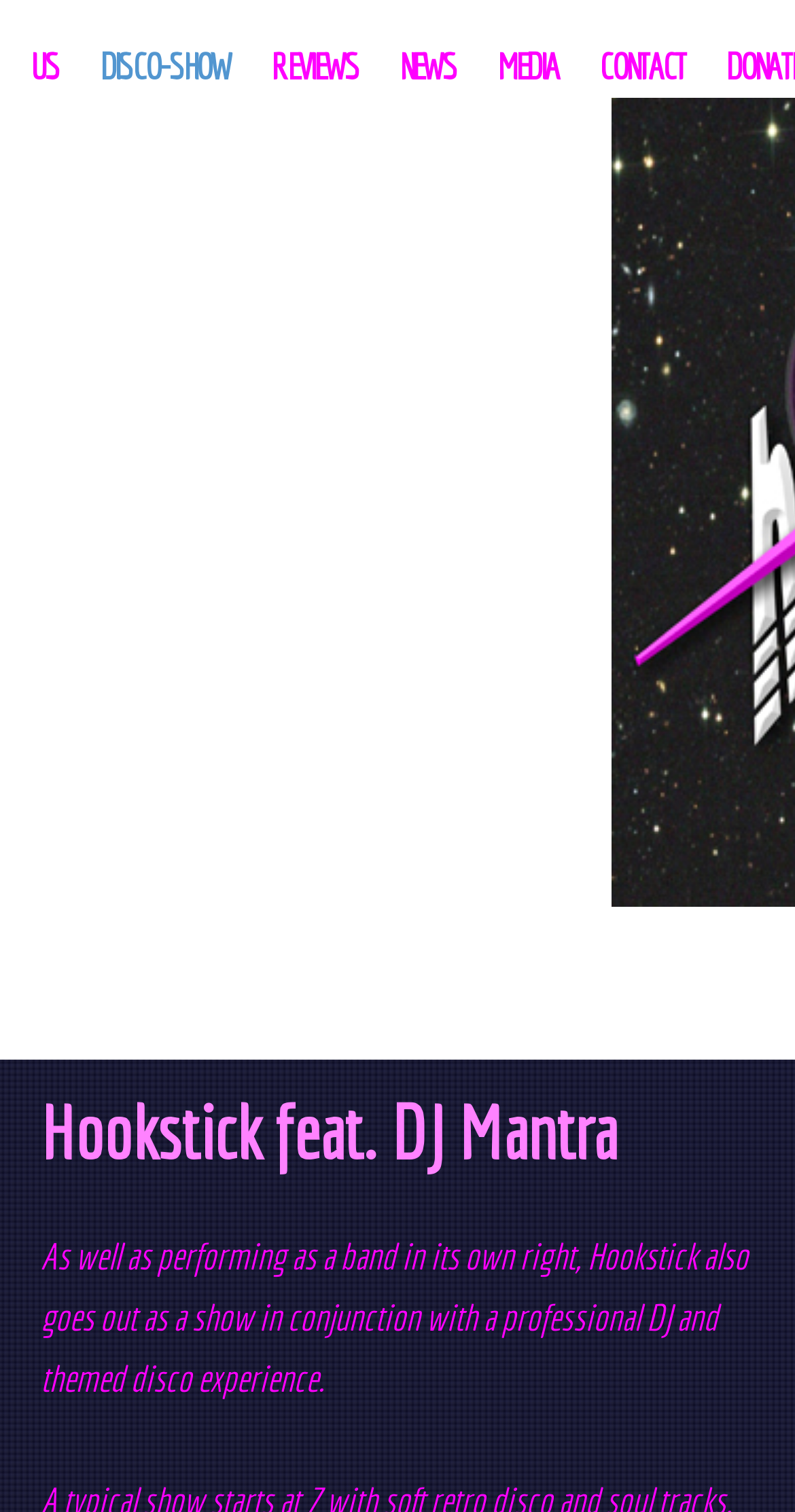Give a one-word or phrase response to the following question: What is Hookstick's role in the show?

Band and show